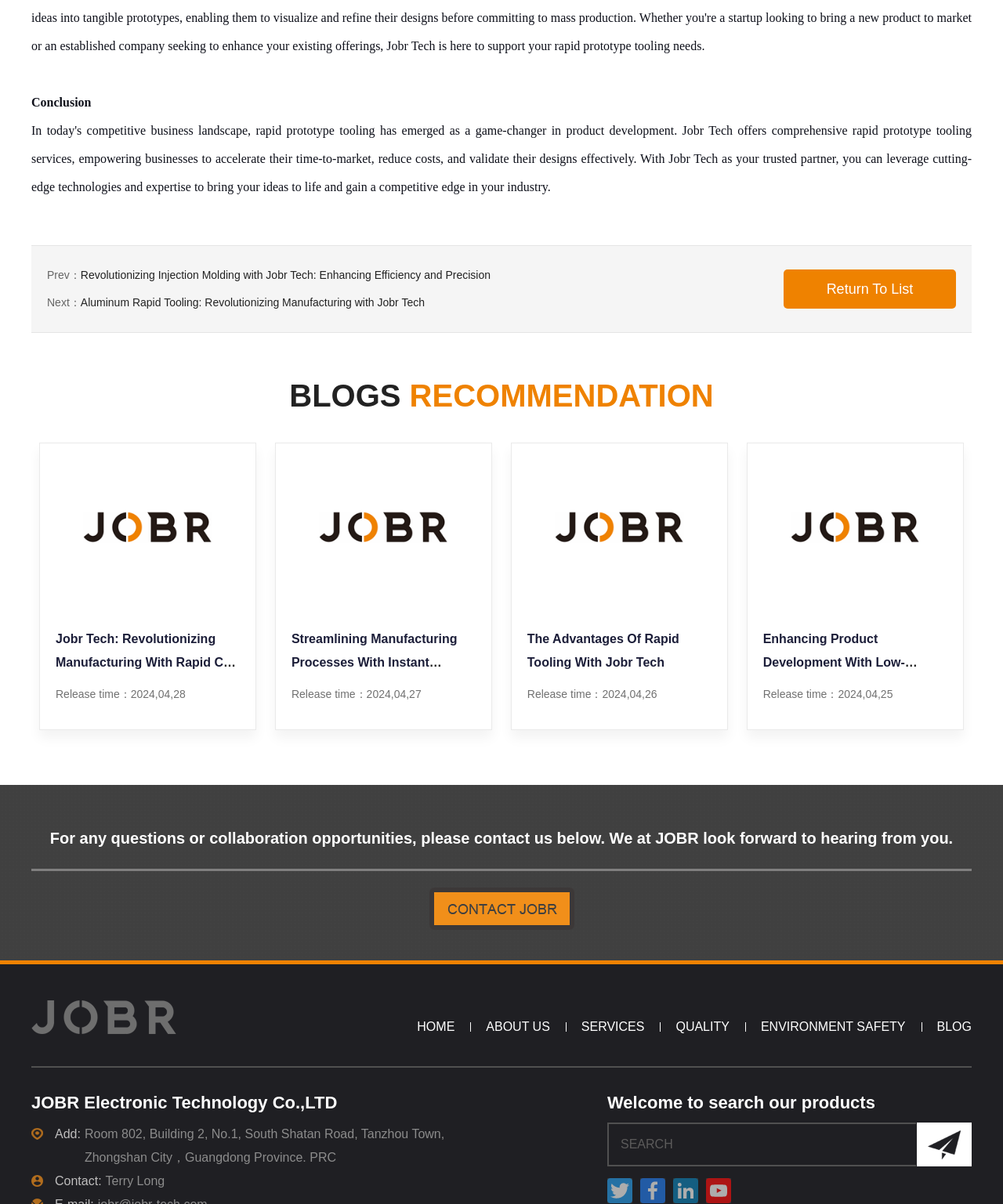Determine the bounding box coordinates for the HTML element mentioned in the following description: "QUALITY". The coordinates should be a list of four floats ranging from 0 to 1, represented as [left, top, right, bottom].

[0.674, 0.847, 0.727, 0.858]